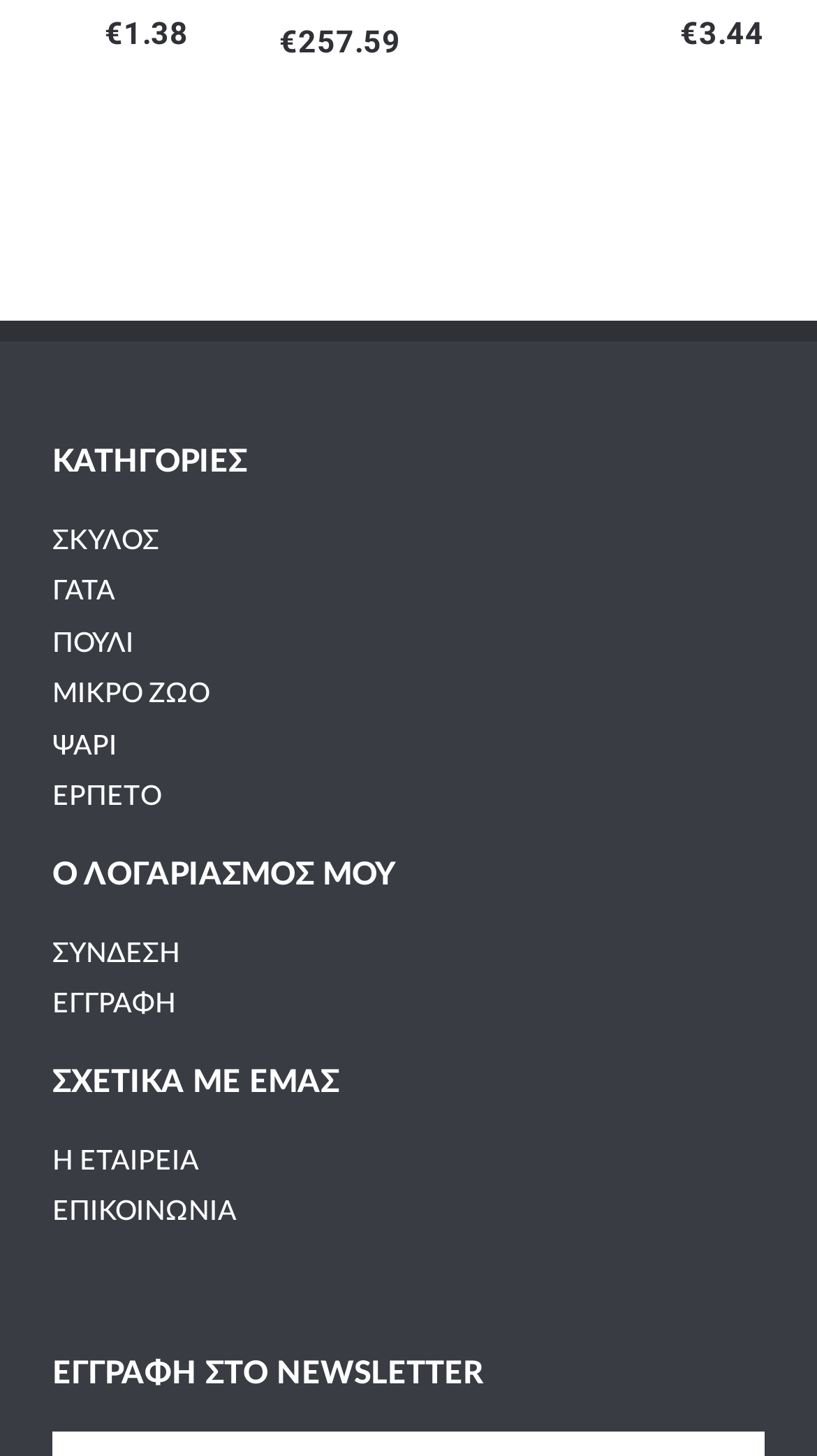How many links are under 'ΣΧΕΤΙΚΑ ΜΕ ΕΜΑΣ'?
Can you offer a detailed and complete answer to this question?

I counted the number of links under the 'ΣΧΕΤΙΚΑ ΜΕ ΕΜΑΣ' heading, which are 'Η ΕΤΑΙΡΕΙΑ' and 'ΕΠΙΚΟΙΝΩΝΙΑ', and there are 2 of them.